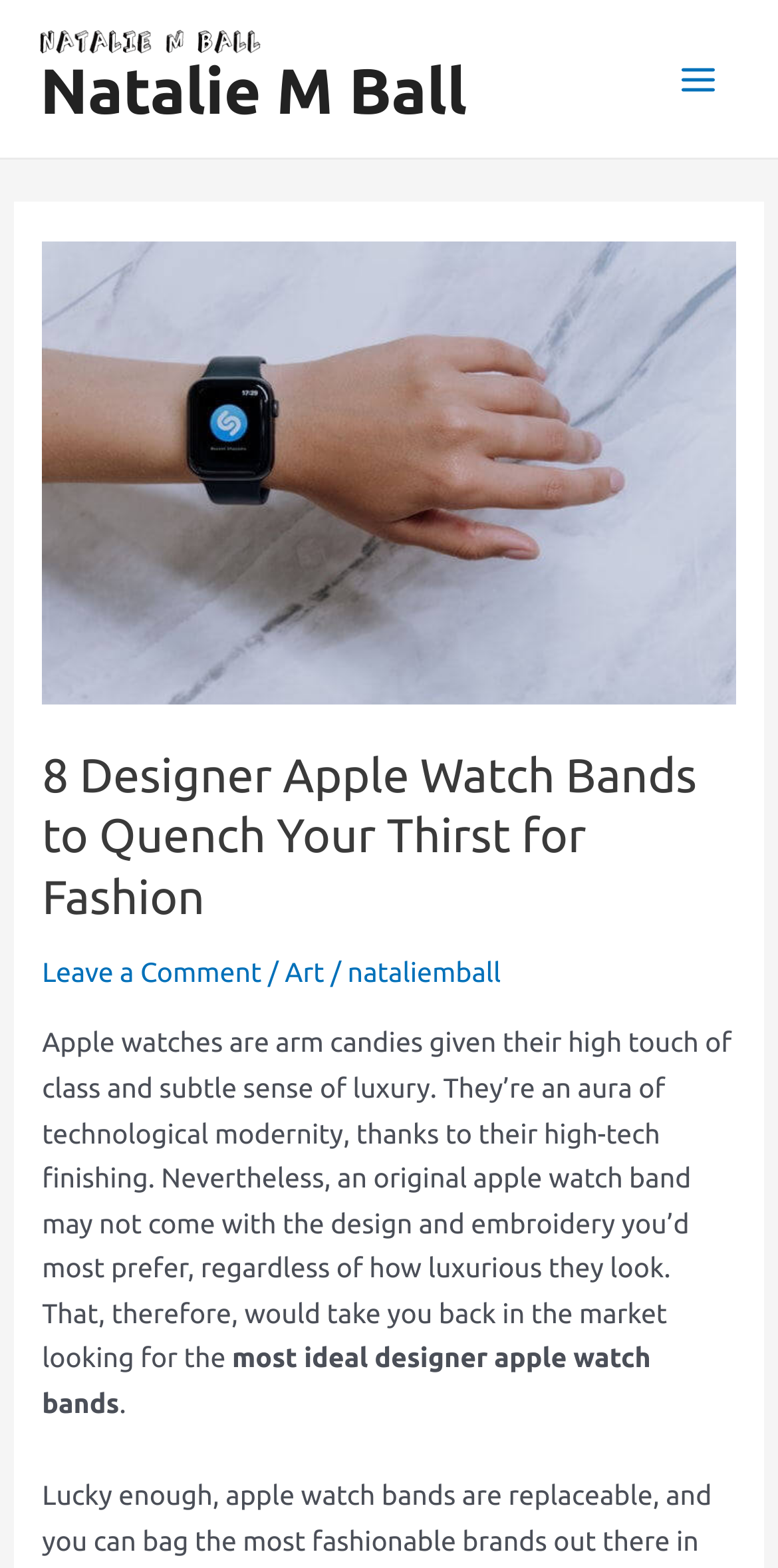Using the provided description nataliemball, find the bounding box coordinates for the UI element. Provide the coordinates in (top-left x, top-left y, bottom-right x, bottom-right y) format, ensuring all values are between 0 and 1.

[0.447, 0.61, 0.644, 0.63]